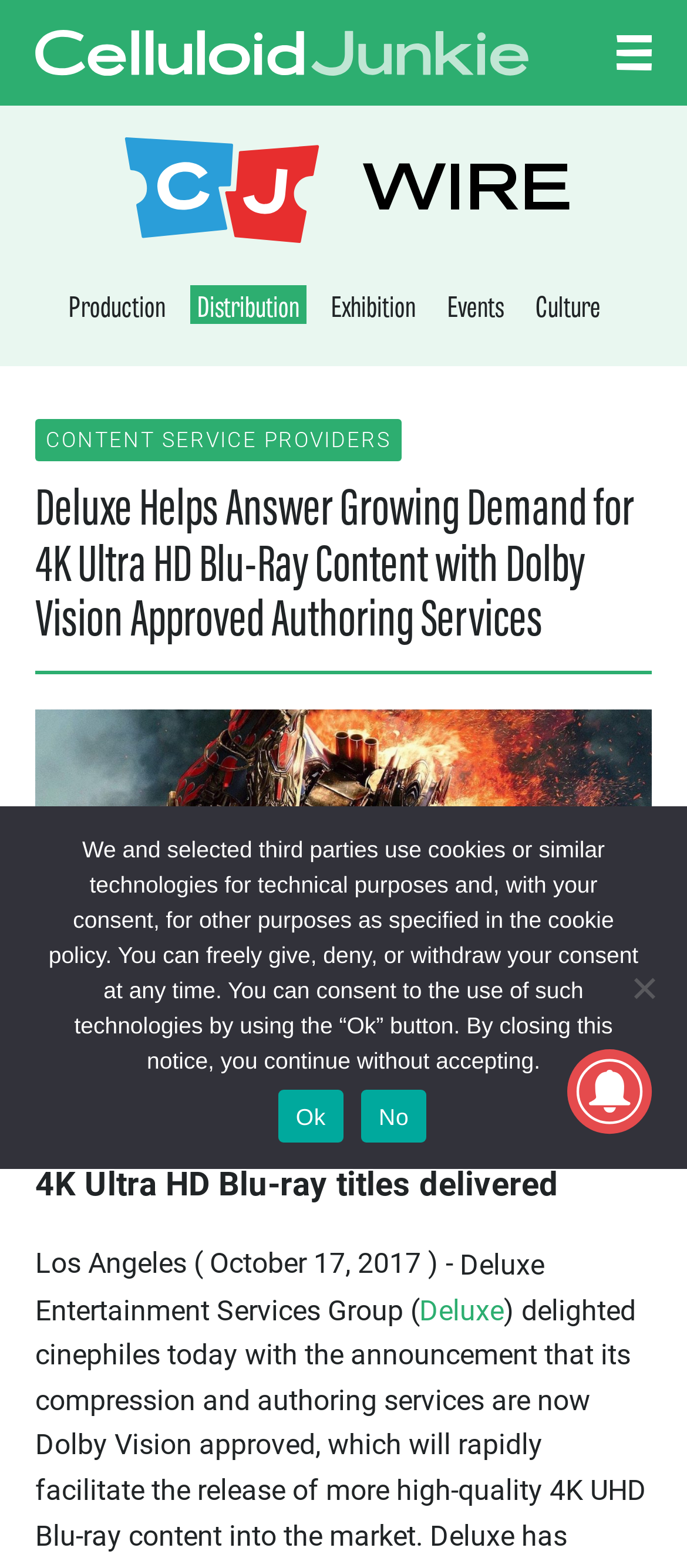Find the bounding box coordinates of the area that needs to be clicked in order to achieve the following instruction: "Go to the Production page". The coordinates should be specified as four float numbers between 0 and 1, i.e., [left, top, right, bottom].

[0.1, 0.188, 0.241, 0.208]